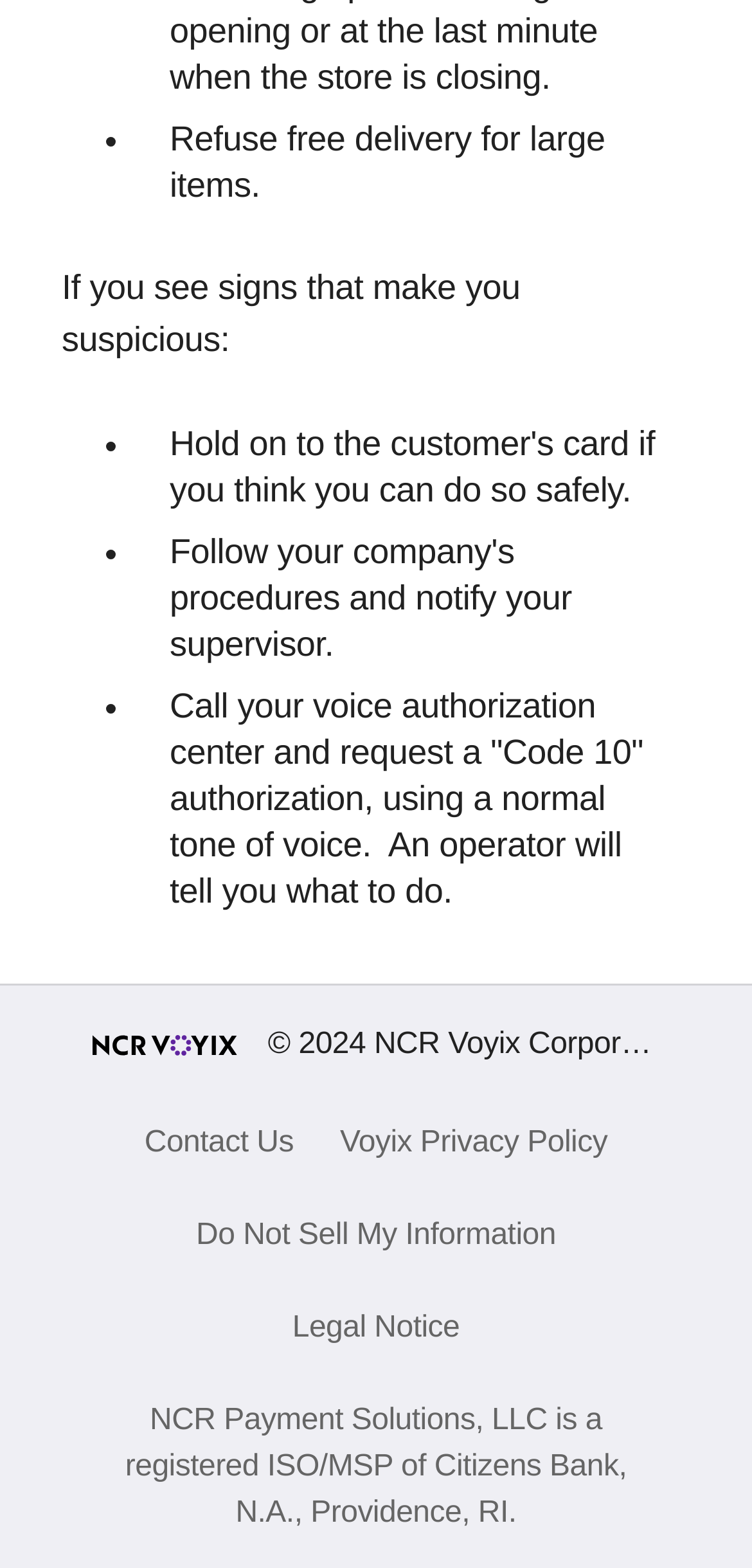What is the warning about large items?
Refer to the image and answer the question using a single word or phrase.

Refuse free delivery